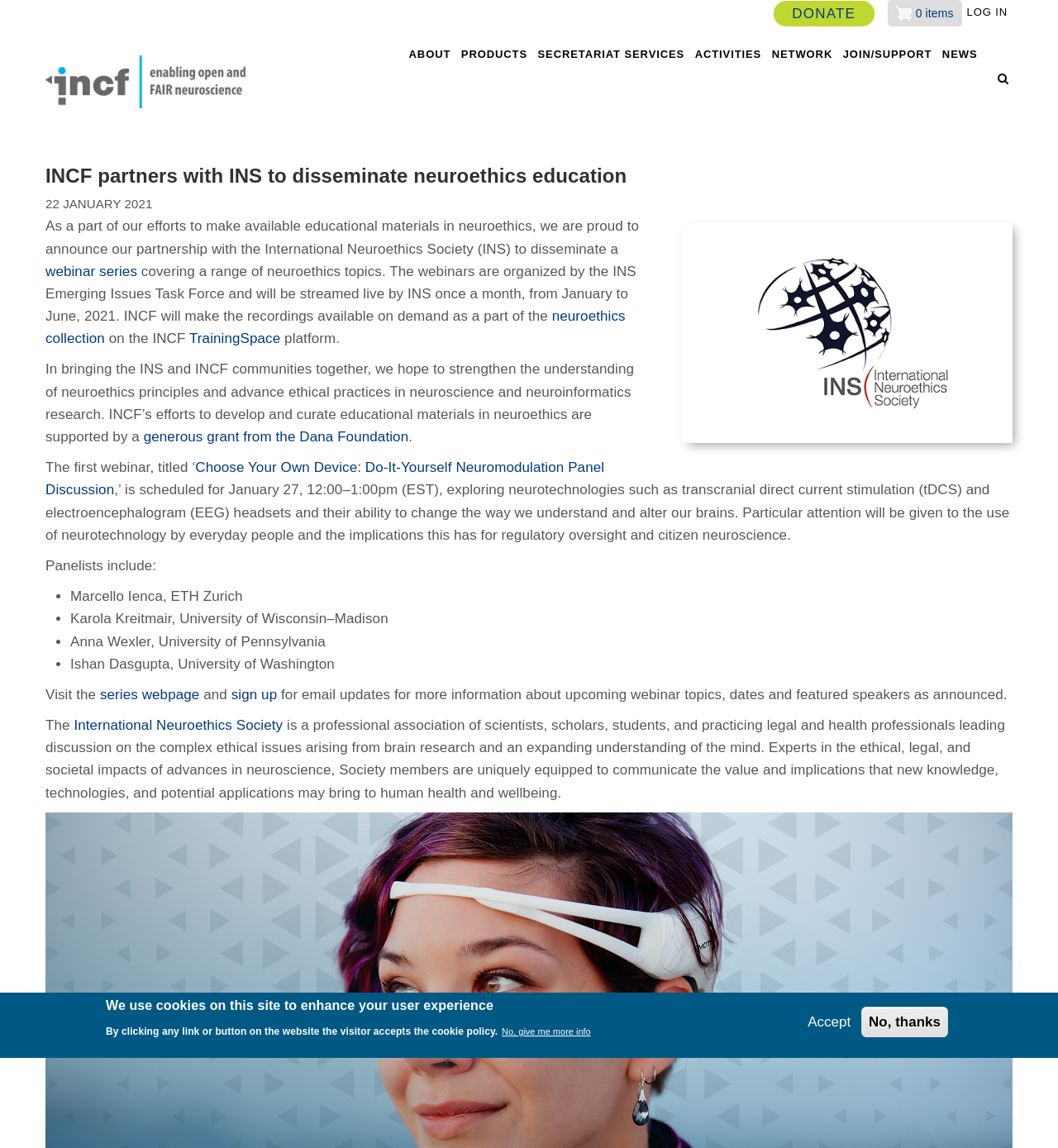Convey a detailed summary of the webpage, mentioning all key elements.

This webpage is about the International Neuroinformatics Coordinating Facility (INCF) partnering with the International Neuroethics Society (INS) to disseminate neuroethics education. At the top of the page, there is a navigation menu with links to "Home", "About", "Products", "Secretariat Services", "Activities", "Network", "Join/Support", and "News". 

On the top right corner, there is a user account menu with a "LOG IN" link and a shopping cart icon with "0 items" indicated. Below the navigation menu, there are several social media links and a "DONATE" button.

The main content of the page is divided into two sections. The first section announces the partnership between INCF and INS, with a heading "INCF partners with INS to disseminate neuroethics education" and a brief description of the partnership. Below the description, there is a link to a webinar series and information about the first webinar, including its title, date, and panelists.

The second section provides more information about the International Neuroethics Society, including its mission and goals. There is also a link to the INS webinar series at the bottom of this section.

At the very bottom of the page, there is a cookie policy alert dialog with a message and three buttons: "Accept", "No, give me more info", and "No, thanks".